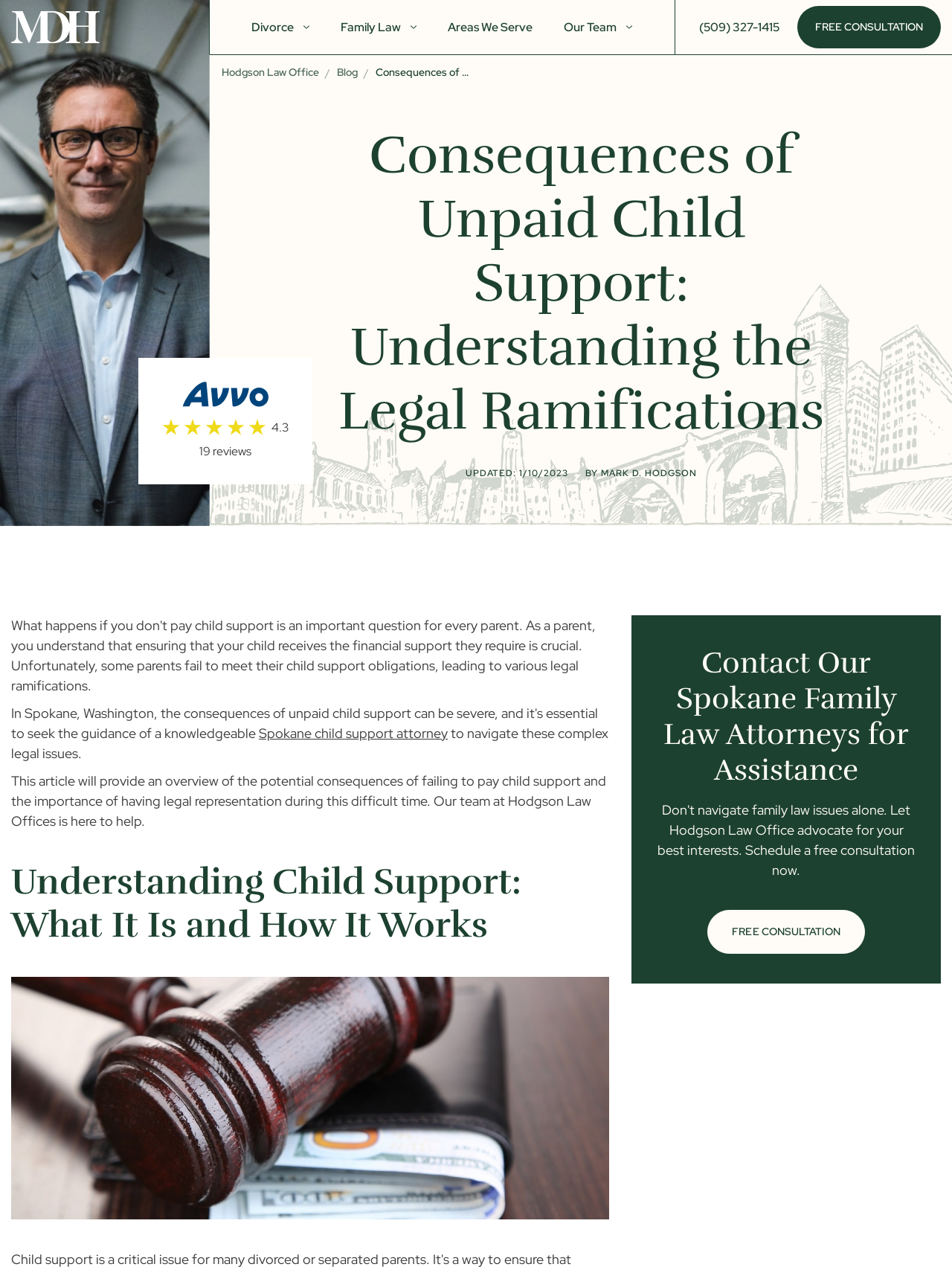Find the bounding box coordinates of the clickable area that will achieve the following instruction: "View 'Child Support' services".

[0.012, 0.066, 0.091, 0.079]